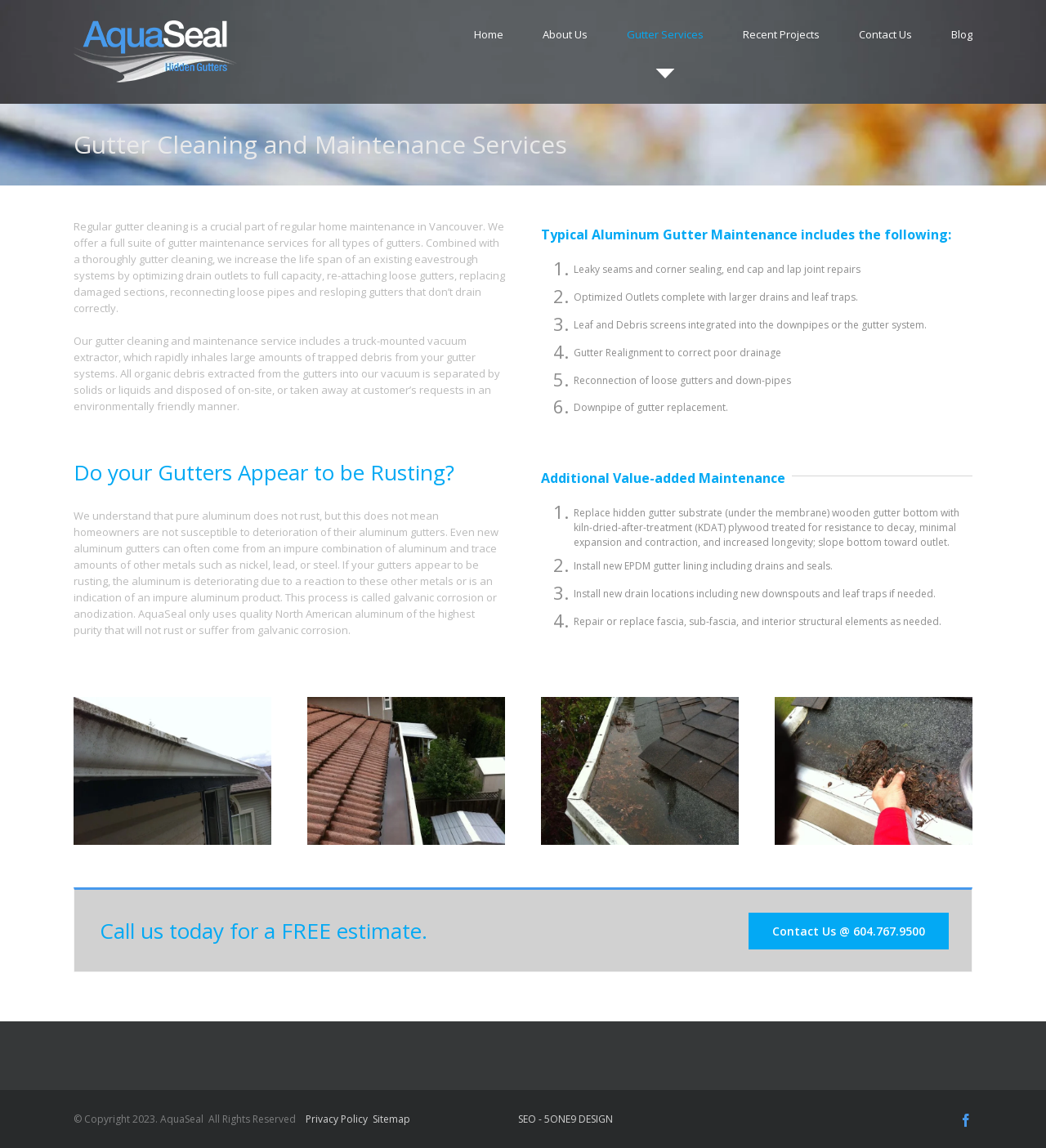From the image, can you give a detailed response to the question below:
What is included in the typical aluminum gutter maintenance?

The webpage lists six services under 'Typical Aluminum Gutter Maintenance includes the following:', which are leaky seams and corner sealing, optimized outlets, leaf and debris screens, gutter realignment, reconnection of loose gutters, and downpipe replacement.